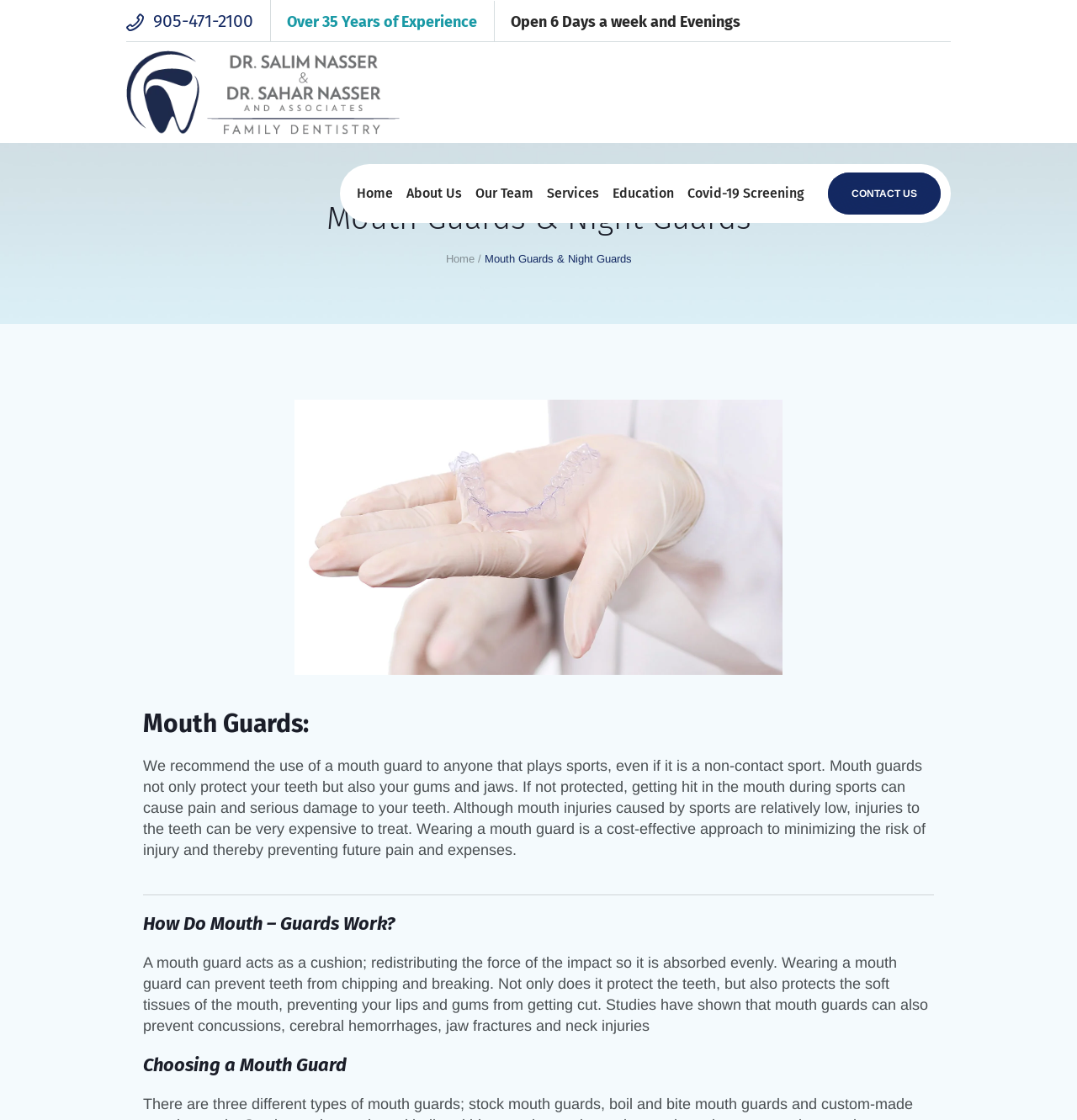What is the name of the dentist?
Look at the screenshot and respond with a single word or phrase.

Dr. Salim Nasser